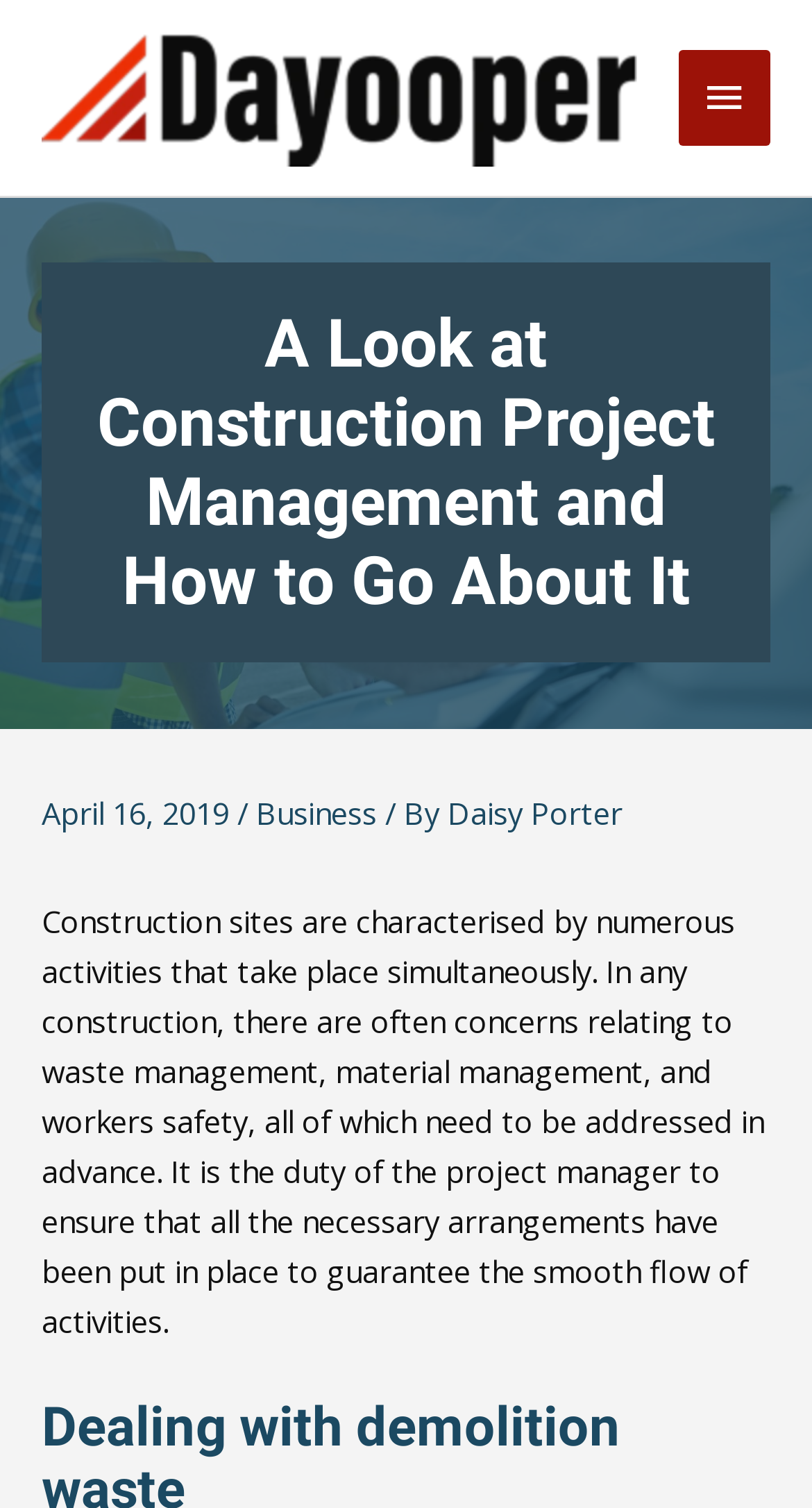Generate a comprehensive caption for the webpage you are viewing.

The webpage appears to be a blog post or article about construction project management. At the top left corner, there is a logo image with a corresponding link. To the right of the logo, there is a main menu button that, when expanded, controls the primary menu.

Below the top section, there is a heading that reads "A Look at Construction Project Management and How to Go About It". This heading is followed by a subheading that includes the date "April 16, 2019", a category "Business", and the author's name "Daisy Porter".

The main content of the article is a paragraph of text that discusses the importance of addressing concerns such as waste management, material management, and workers' safety in construction projects. The text explains that it is the project manager's duty to ensure that all necessary arrangements are in place to guarantee the smooth flow of activities.

There are no images in the main content area, but there is a logo image at the top left corner. The overall structure of the webpage is simple, with a clear hierarchy of headings and text.